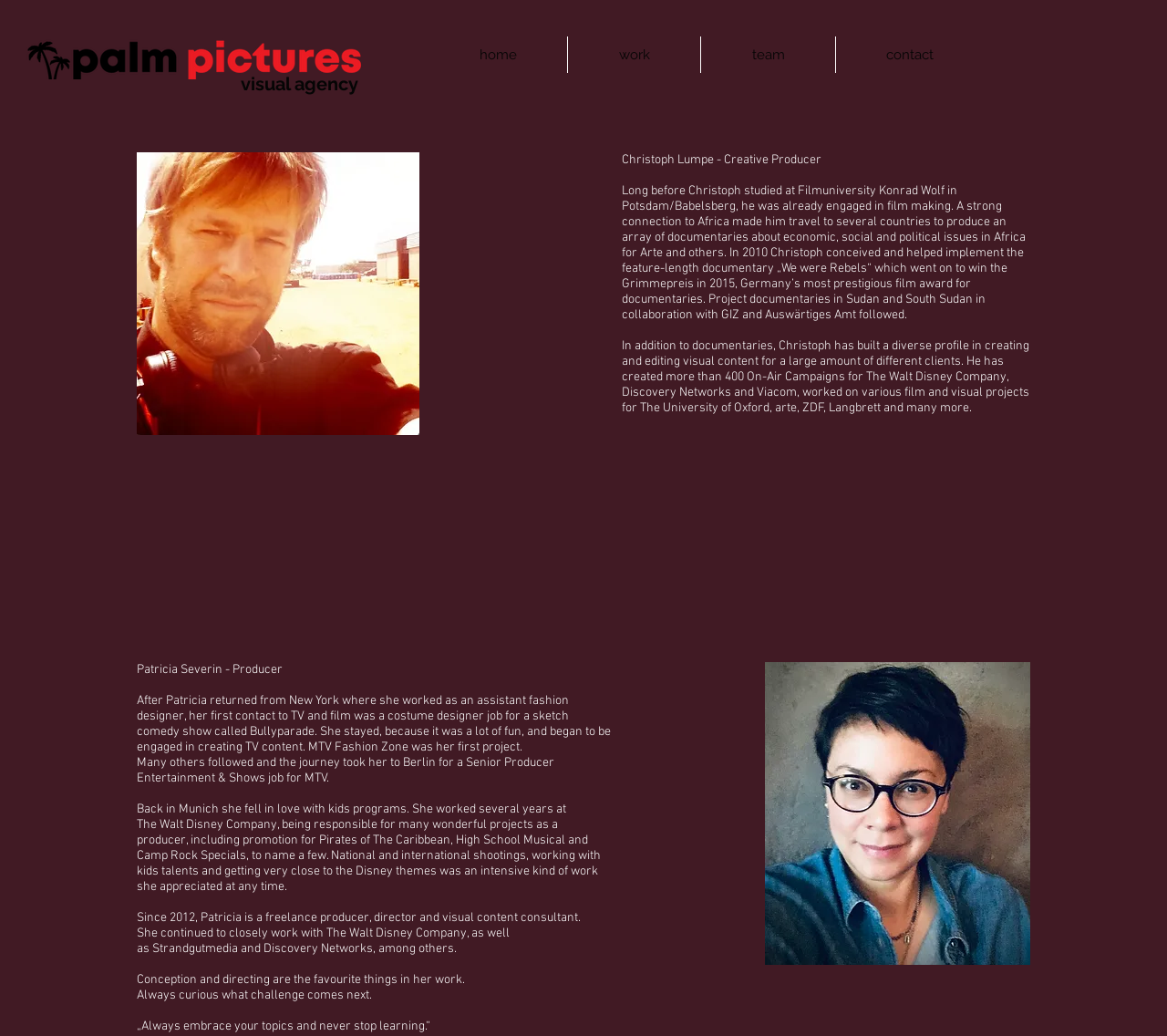What was Patricia's job before becoming a freelance producer?
Deliver a detailed and extensive answer to the question.

Based on the webpage, Patricia worked as a Senior Producer Entertainment & Shows for MTV before becoming a freelance producer, as mentioned in the text 'She worked several years at The Walt Disney Company, being responsible for many wonderful projects as a producer, including promotion for Pirates of The Caribbean, High School Musical and Camp Rock Specials, to name a few...'.